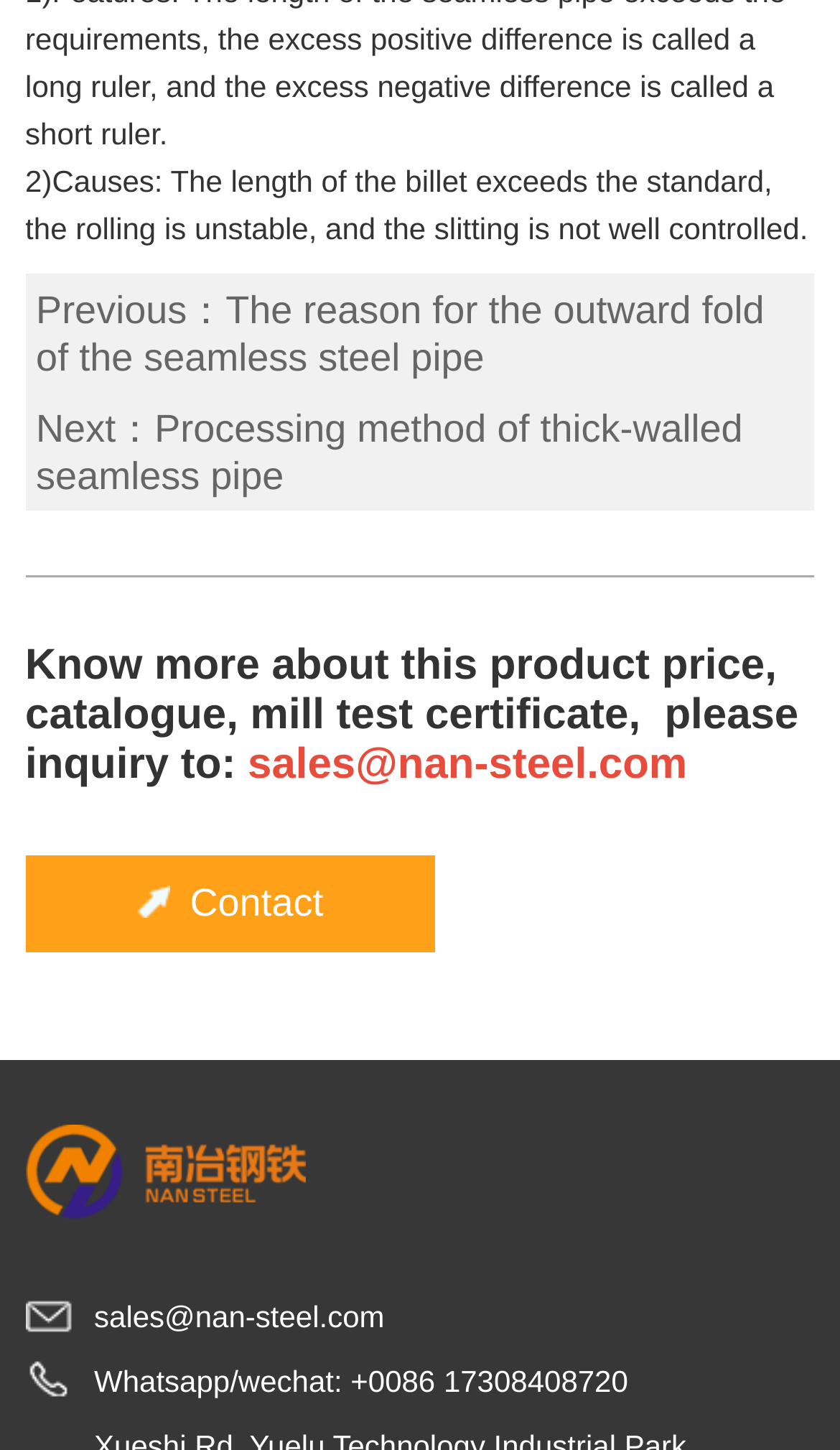Find the bounding box coordinates for the UI element that matches this description: "sales@nan-steel.com".

[0.295, 0.511, 0.818, 0.544]